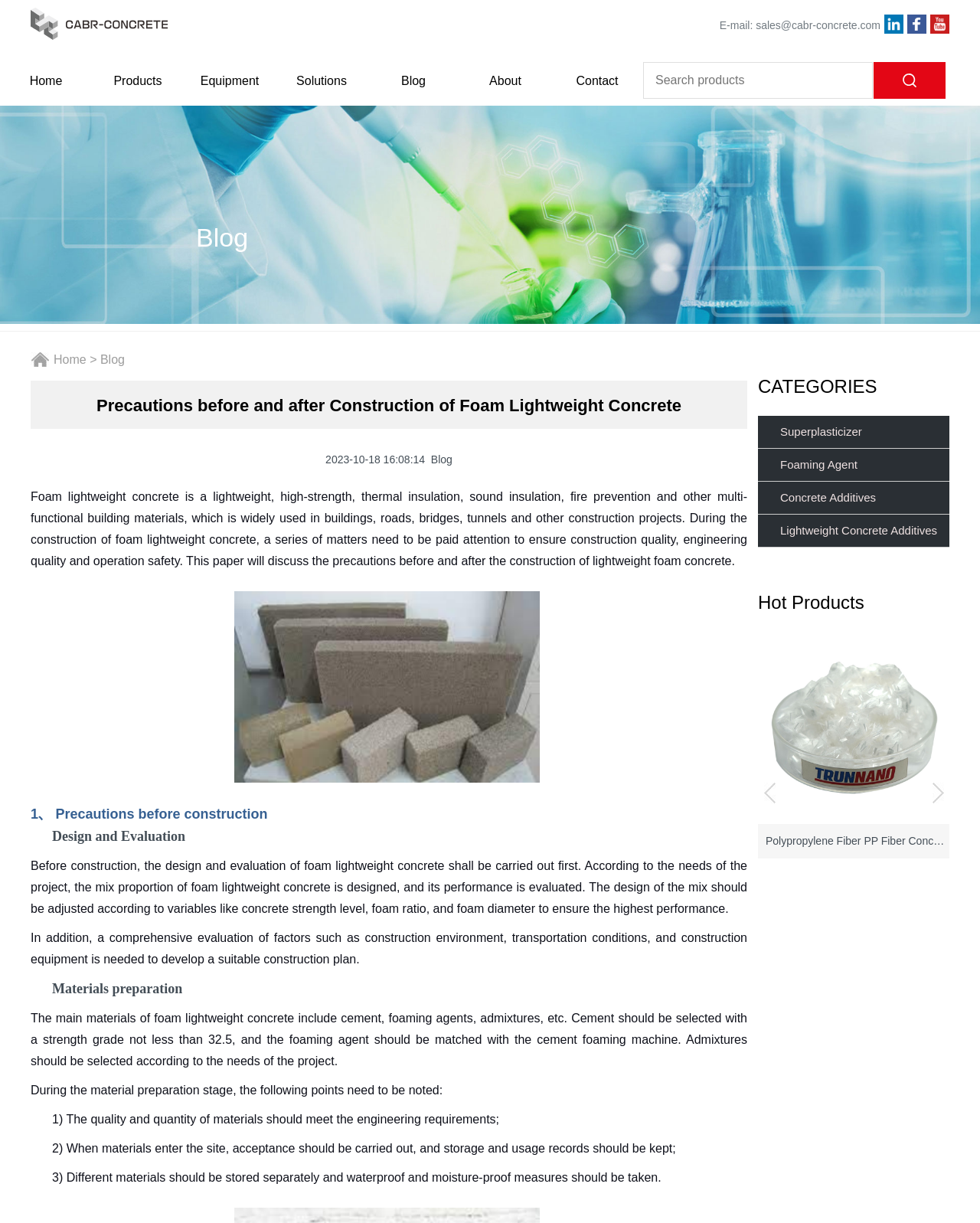How many categories are listed?
From the screenshot, supply a one-word or short-phrase answer.

4